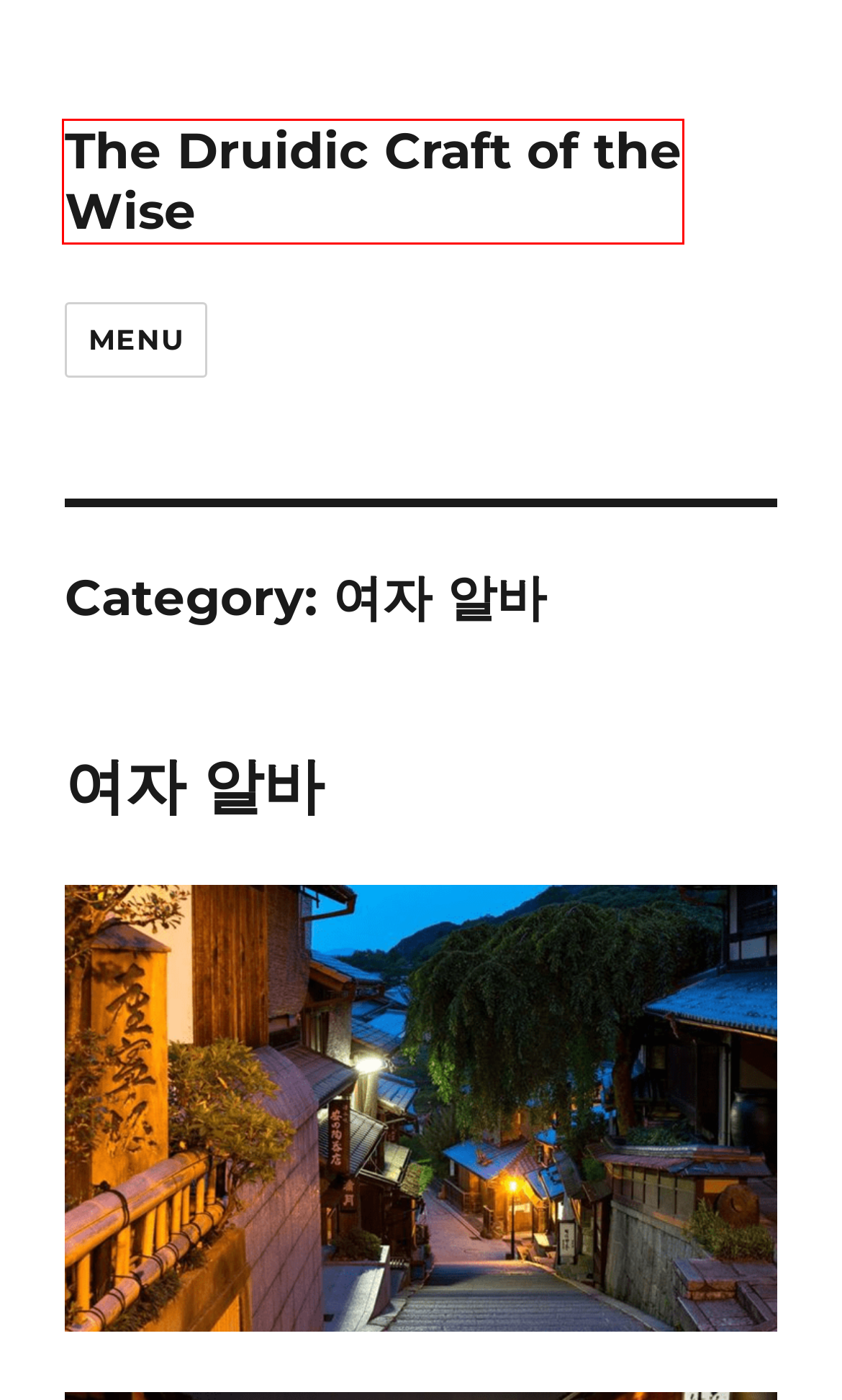Examine the screenshot of a webpage with a red rectangle bounding box. Select the most accurate webpage description that matches the new webpage after clicking the element within the bounding box. Here are the candidates:
A. 여성알바 구인구직 - The Druidic Craft of the Wise
B. 마사지 알바 Archives - The Druidic Craft of the Wise
C. The Druidic Craft of the Wise - Lance and Grail
D. 퀸알바 Archives - The Druidic Craft of the Wise
E. 란제리알바 - The Druidic Craft of the Wise
F. 유흥 알바 - The Druidic Craft of the Wise
G. 여성 알바 - The Druidic Craft of the Wise
H. 여자 알바 - The Druidic Craft of the Wise

C